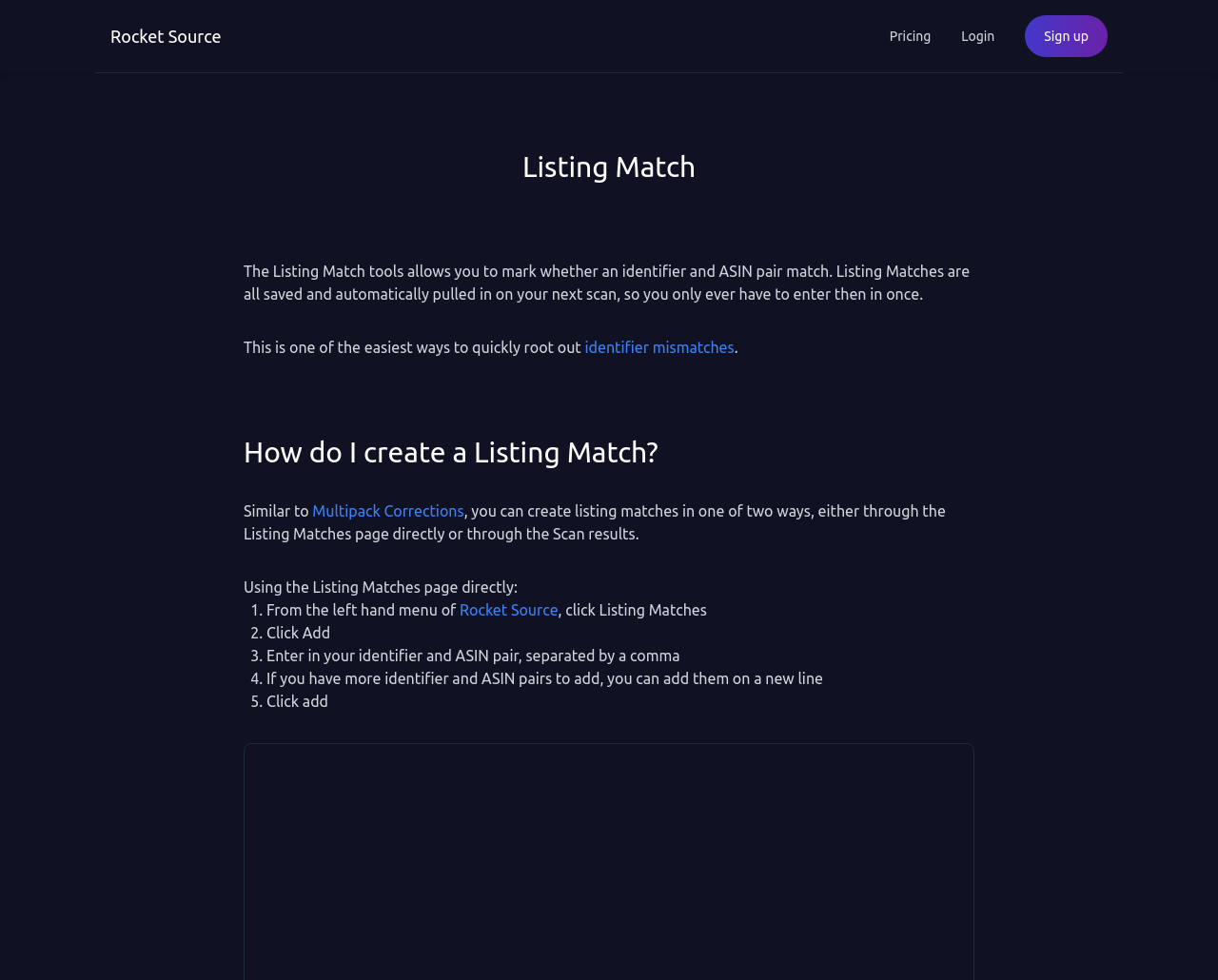Where can you find the Listing Matches page?
Examine the image closely and answer the question with as much detail as possible.

The webpage instructs users to click Listing Matches from the left hand menu of Rocket Source to access the Listing Matches page.